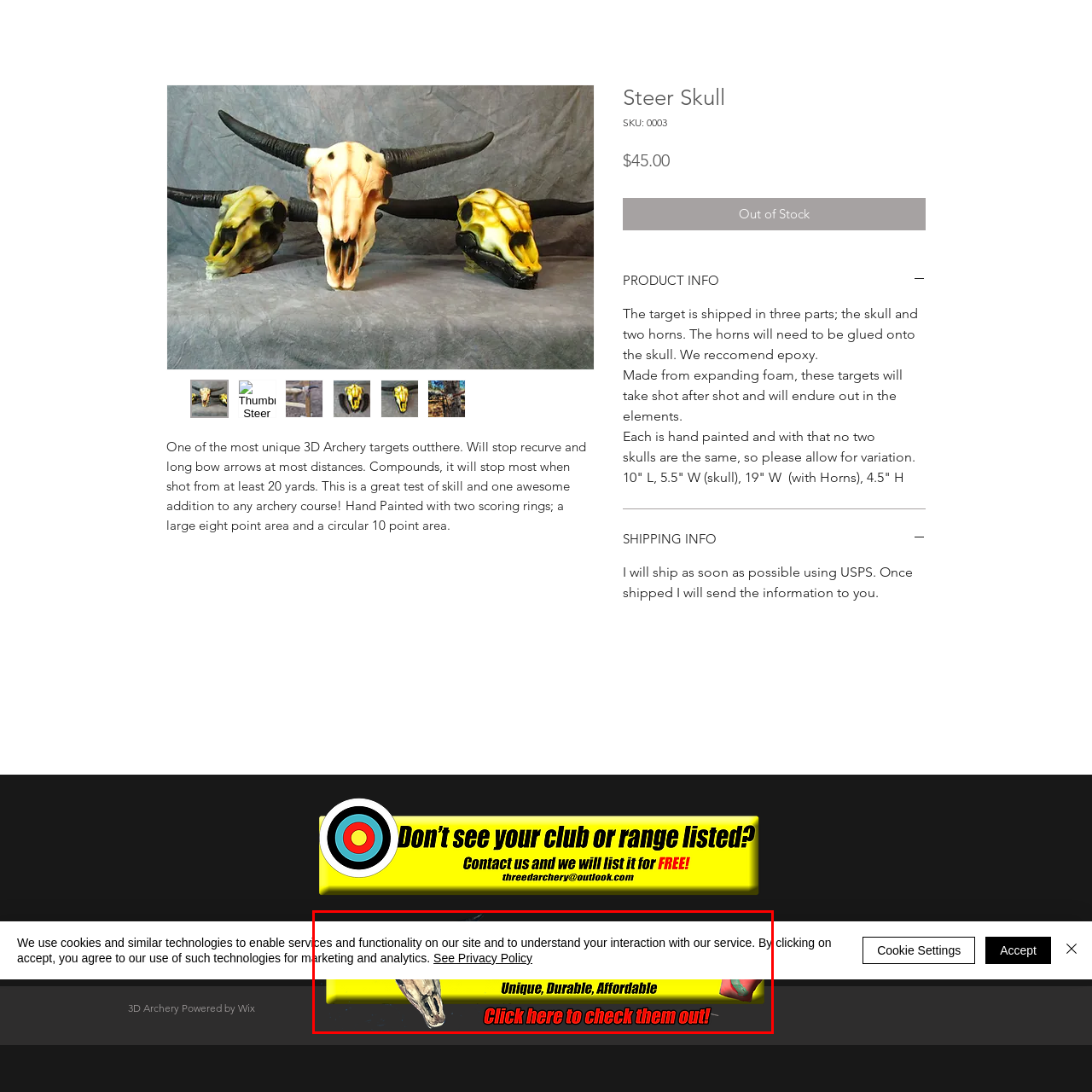Detail the scene within the red-bordered box in the image, including all relevant features and actions.

The image features a prominent banner for a product linked to 3D archery. At the center, a striking phrase reads "Unique, Durable, Affordable," emphasizing the quality and value of the products offered. Below this text, there's a vibrant call-to-action that encourages visitors to "Click here to check them out!" The background showcases a subtle design, hinting at a theme related to archery, complemented by a stylized representation of a steer skull, possibly indicating the product’s focus. This banner aims to attract archery enthusiasts looking for reliable and affordable targets.